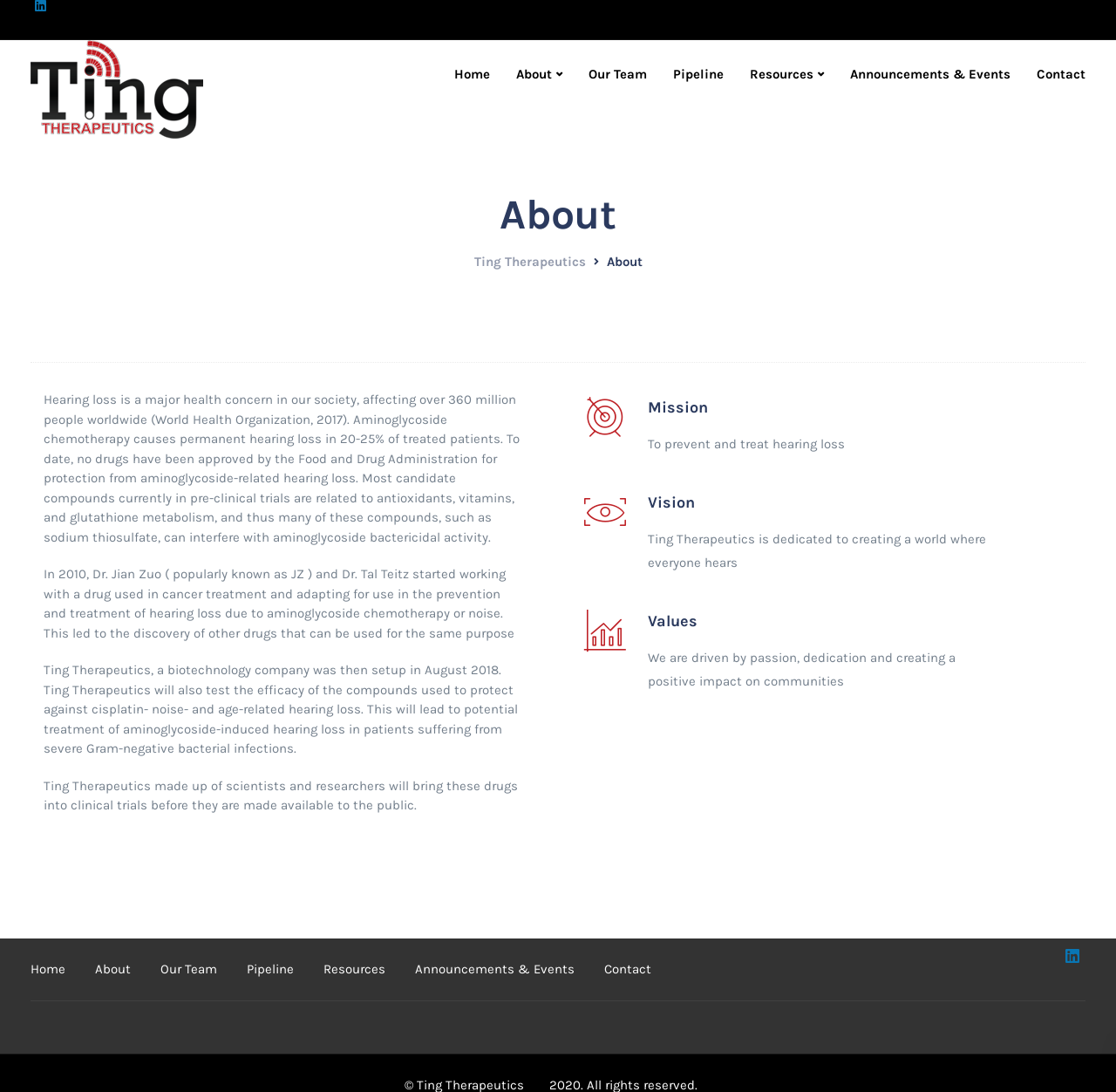Locate the UI element described by Home and provide its bounding box coordinates. Use the format (top-left x, top-left y, bottom-right x, bottom-right y) with all values as floating point numbers between 0 and 1.

[0.395, 0.037, 0.451, 0.1]